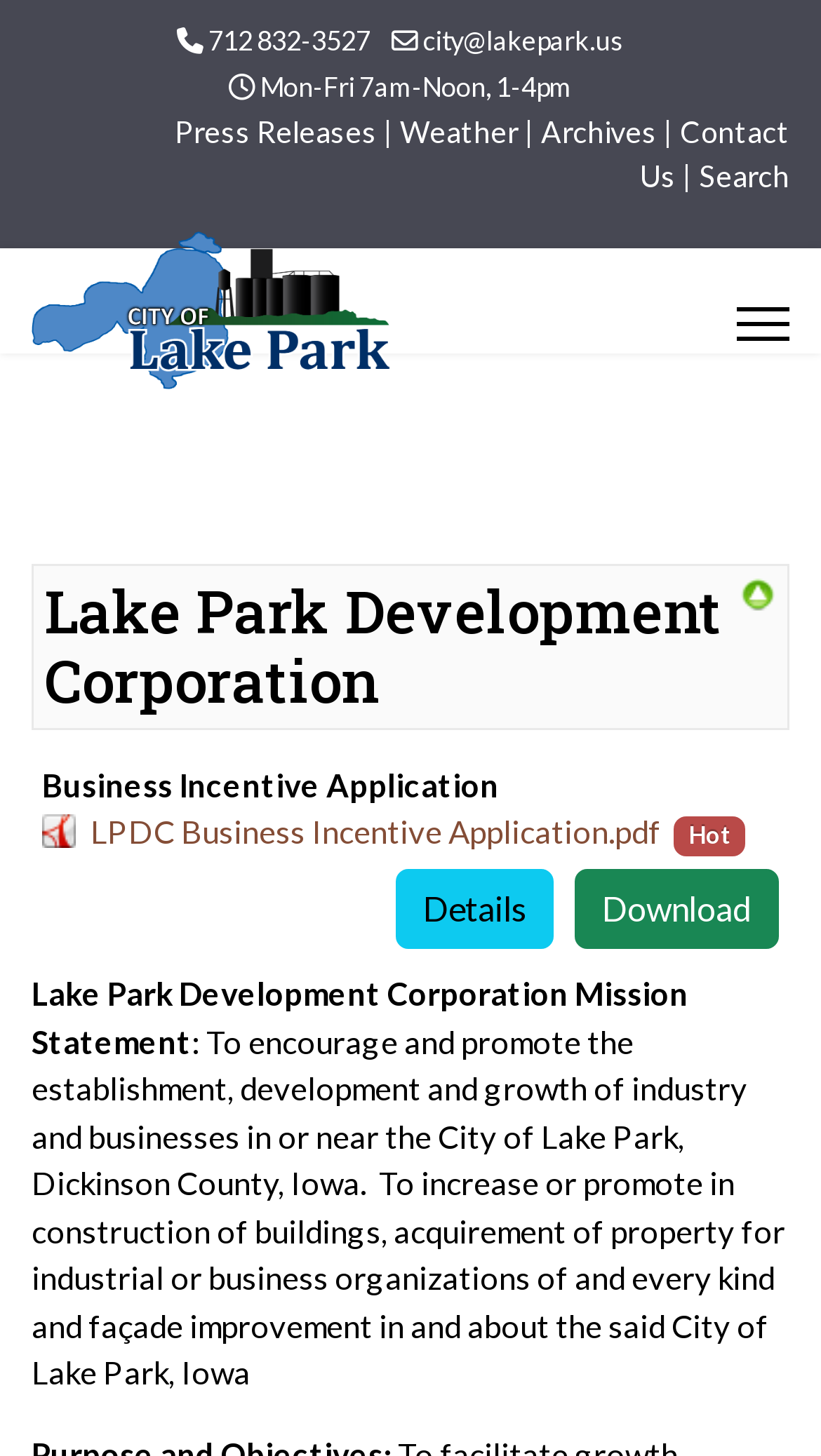Please specify the bounding box coordinates of the clickable region to carry out the following instruction: "Call the city office". The coordinates should be four float numbers between 0 and 1, in the format [left, top, right, bottom].

[0.254, 0.017, 0.451, 0.039]